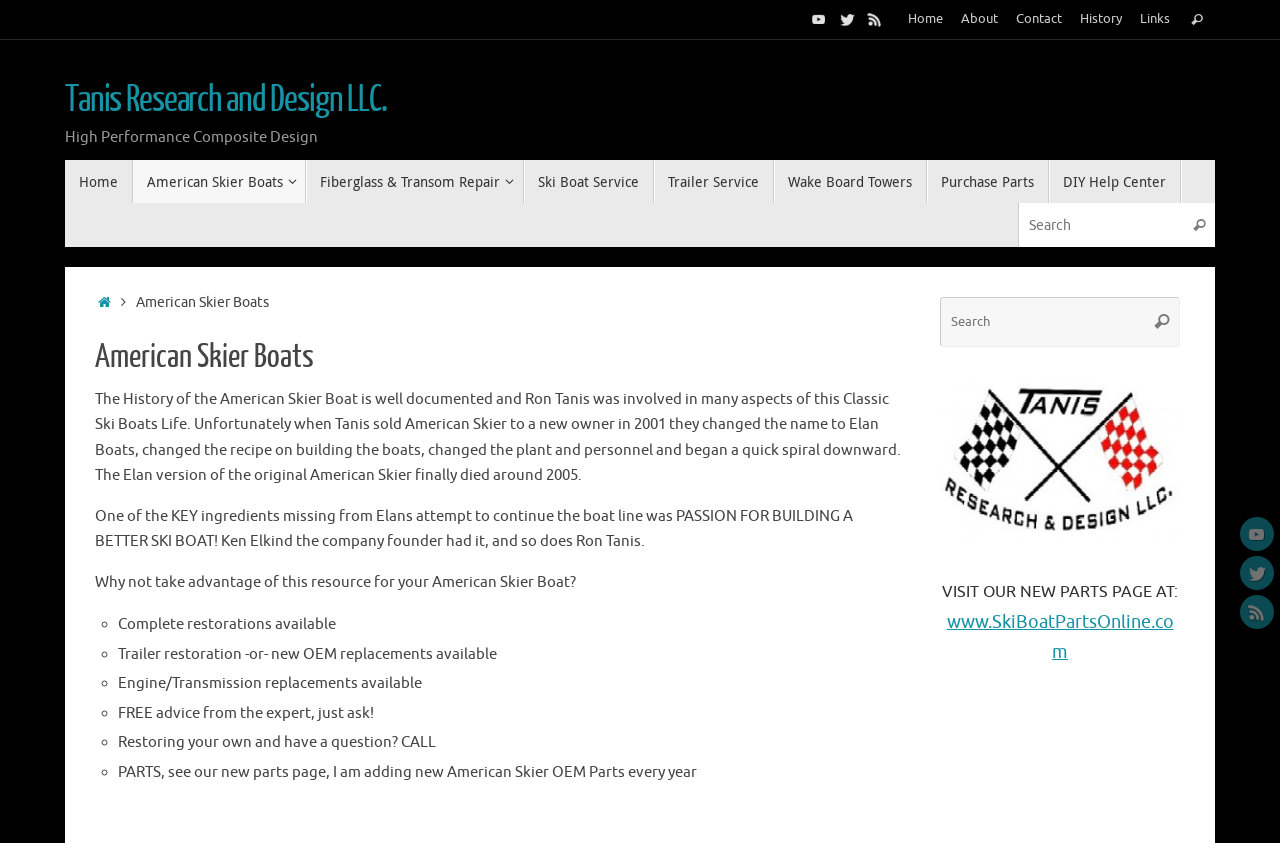Using the information in the image, give a detailed answer to the following question: What is the name of the company?

The name of the company can be found in the top-left corner of the webpage, where it is written as 'American Skier Boats – Tanis Research and Design LLC.'.